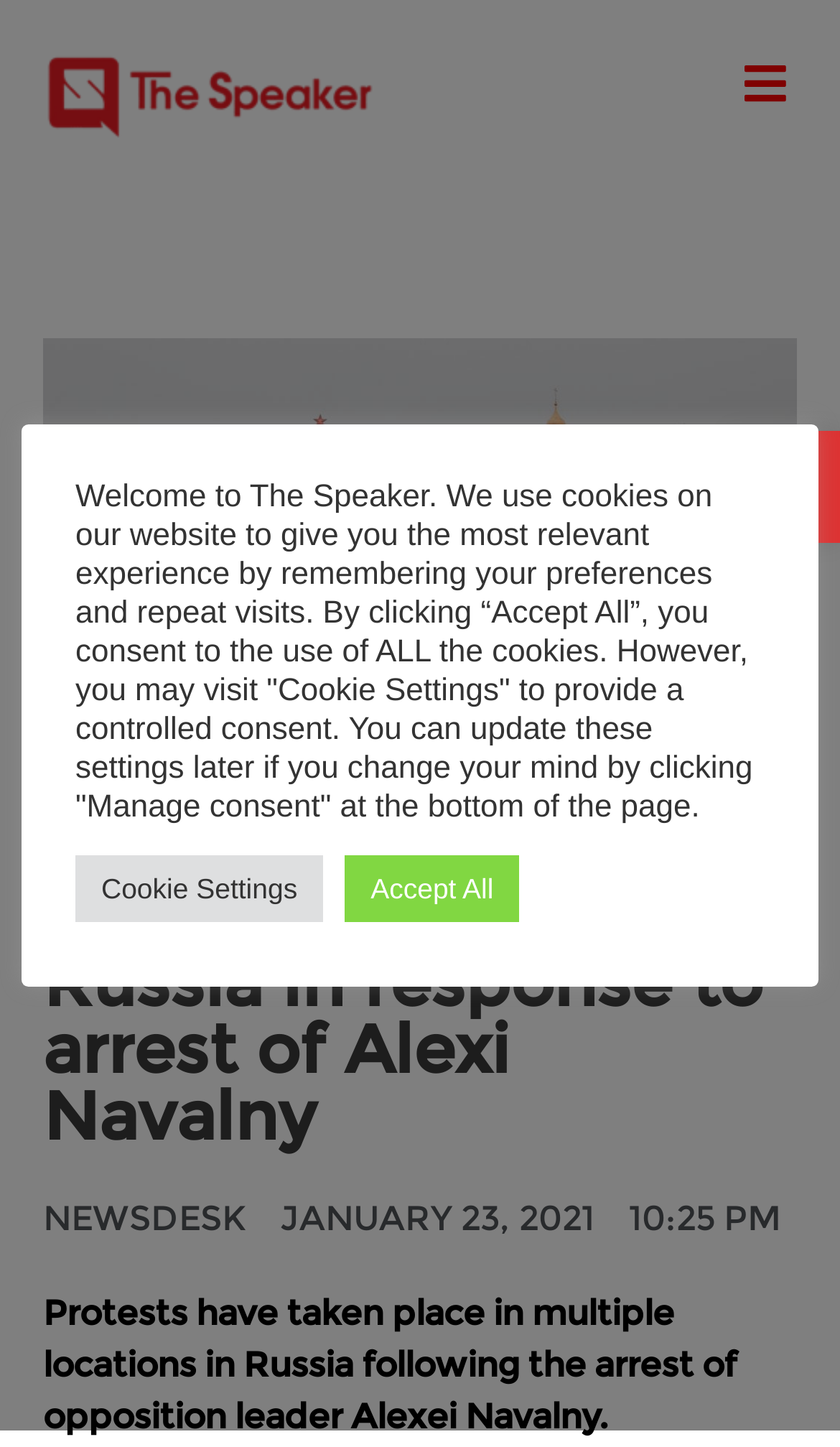Write a detailed summary of the webpage, including text, images, and layout.

The webpage appears to be a news article about protests in Russia following the arrest of opposition leader Alexei Navalny. At the top right corner, there is a link to "Open toolbar Accessibility Tools" accompanied by an image with the same description. Below this, there is a menu toggle button.

The main content of the webpage is divided into two sections. On the left side, there is a figure with no description, and above it, there is a heading that reads "Protests take place in Russia in response to arrest of Alexi Navalny". Below the heading, there are two links, "NEWSDESK" and "JANUARY 23, 2021", with the latter having a time element "10:25 PM" next to it.

On the right side, there is a block of text that summarizes the news article, stating that protests have taken place in multiple locations in Russia following the arrest of opposition leader Alexei Navalny.

At the bottom of the page, there is a cookie policy notification that informs users about the use of cookies on the website. This notification includes two links, "Cookie Settings" and "Accept All", allowing users to manage their cookie preferences.